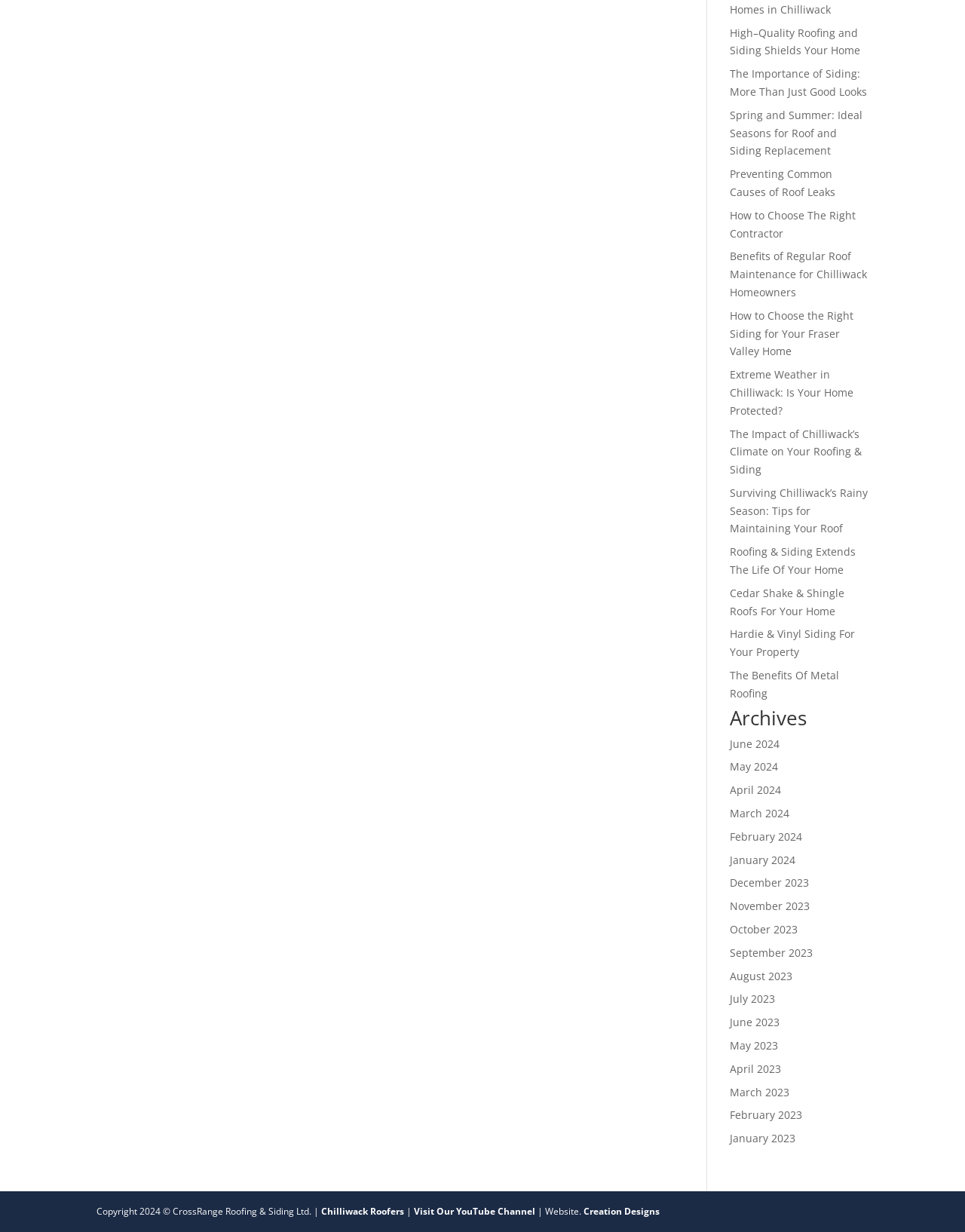Locate the bounding box coordinates of the clickable area needed to fulfill the instruction: "View the website creation information".

[0.605, 0.978, 0.684, 0.988]